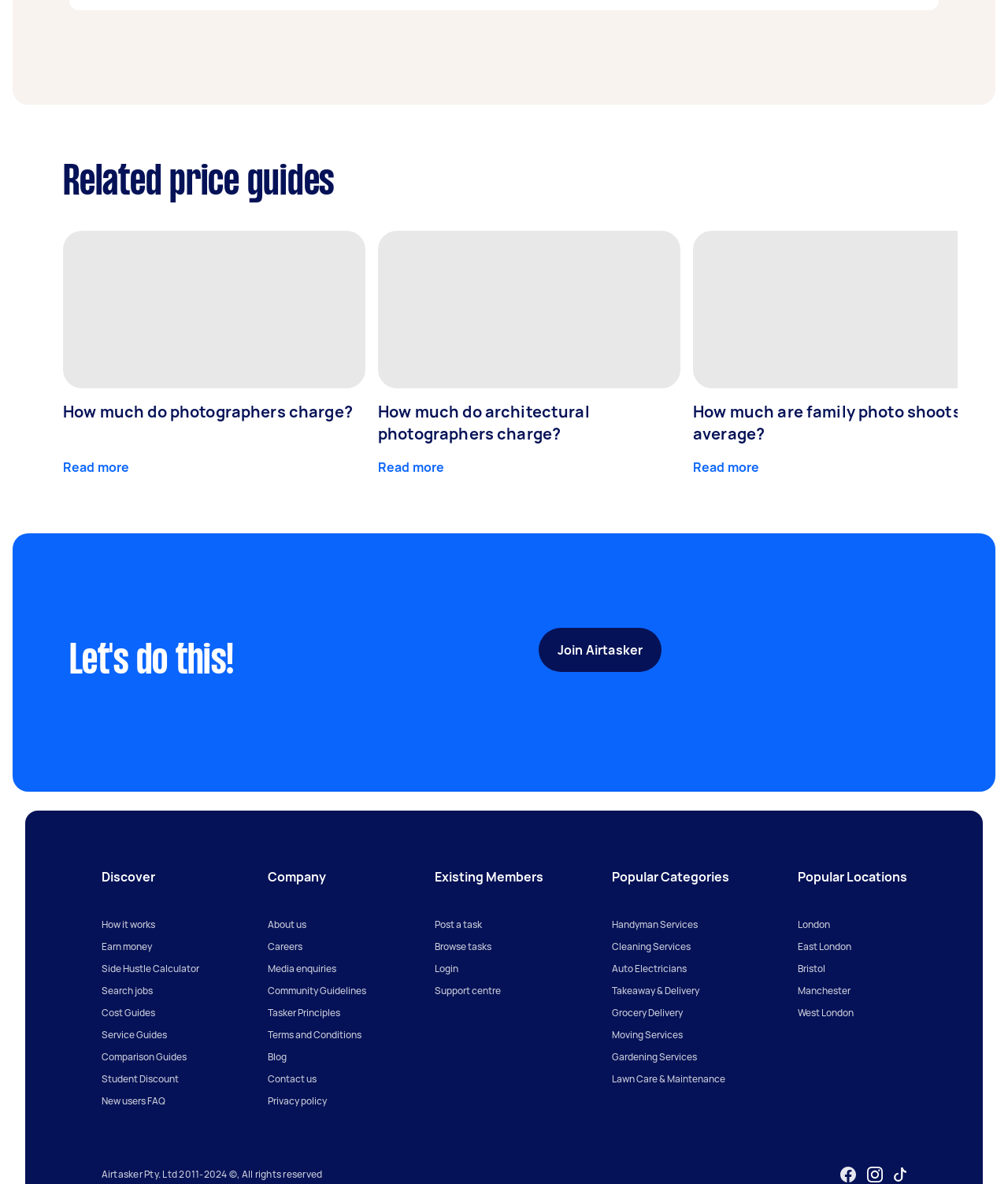What is the last link in the 'Popular Locations' section?
Utilize the image to construct a detailed and well-explained answer.

The 'Popular Locations' section lists several locations, and the last link in this section is West London.